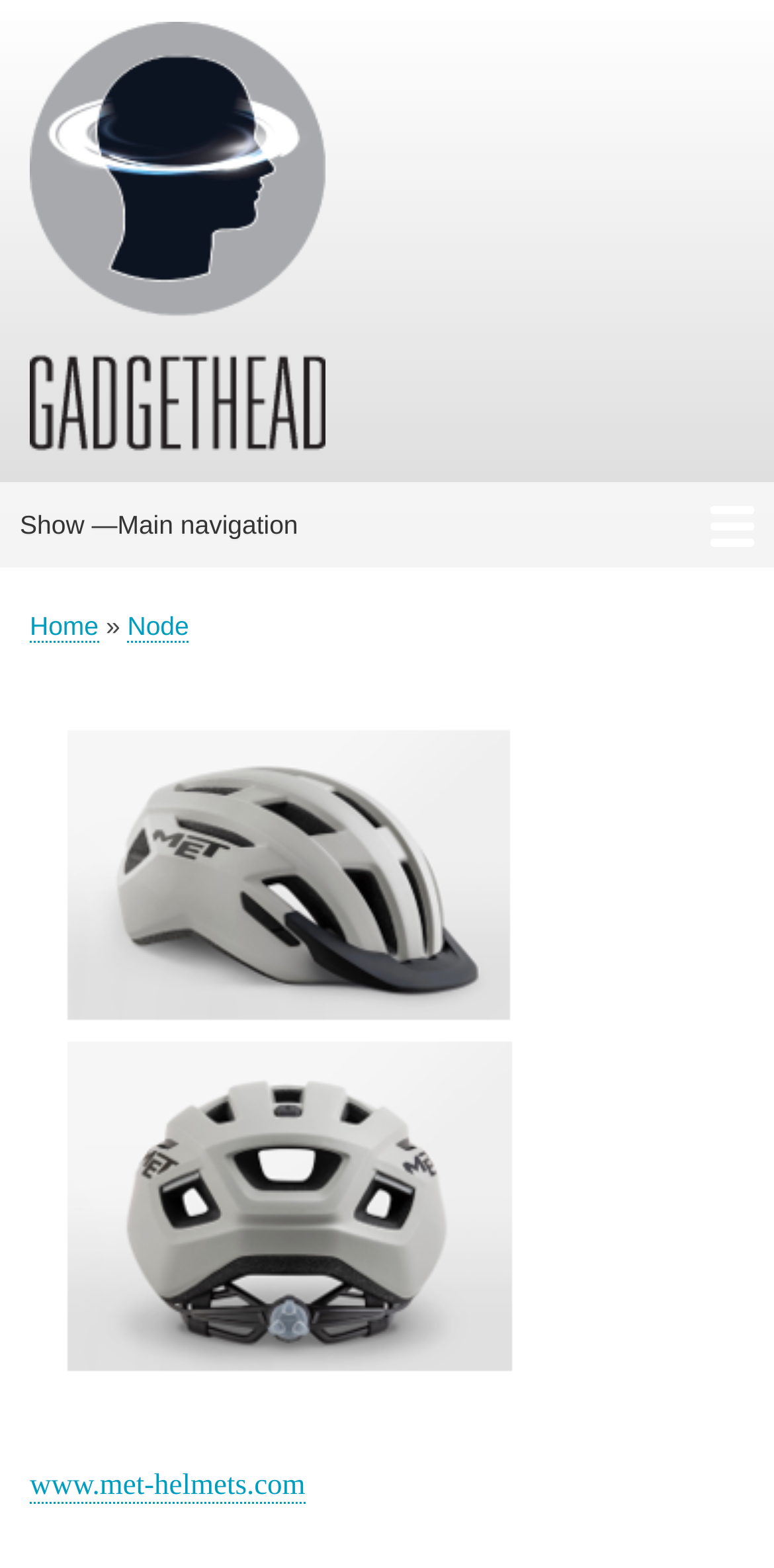Locate the bounding box coordinates of the element that should be clicked to fulfill the instruction: "Click on Home".

[0.038, 0.014, 0.421, 0.296]